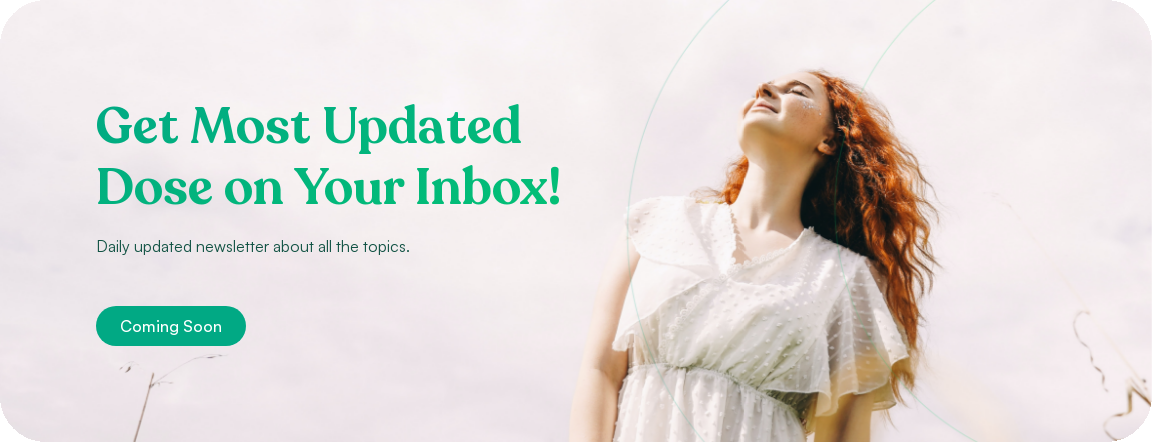What is the design style of the message?
Provide a one-word or short-phrase answer based on the image.

Soft colors and rounded edges